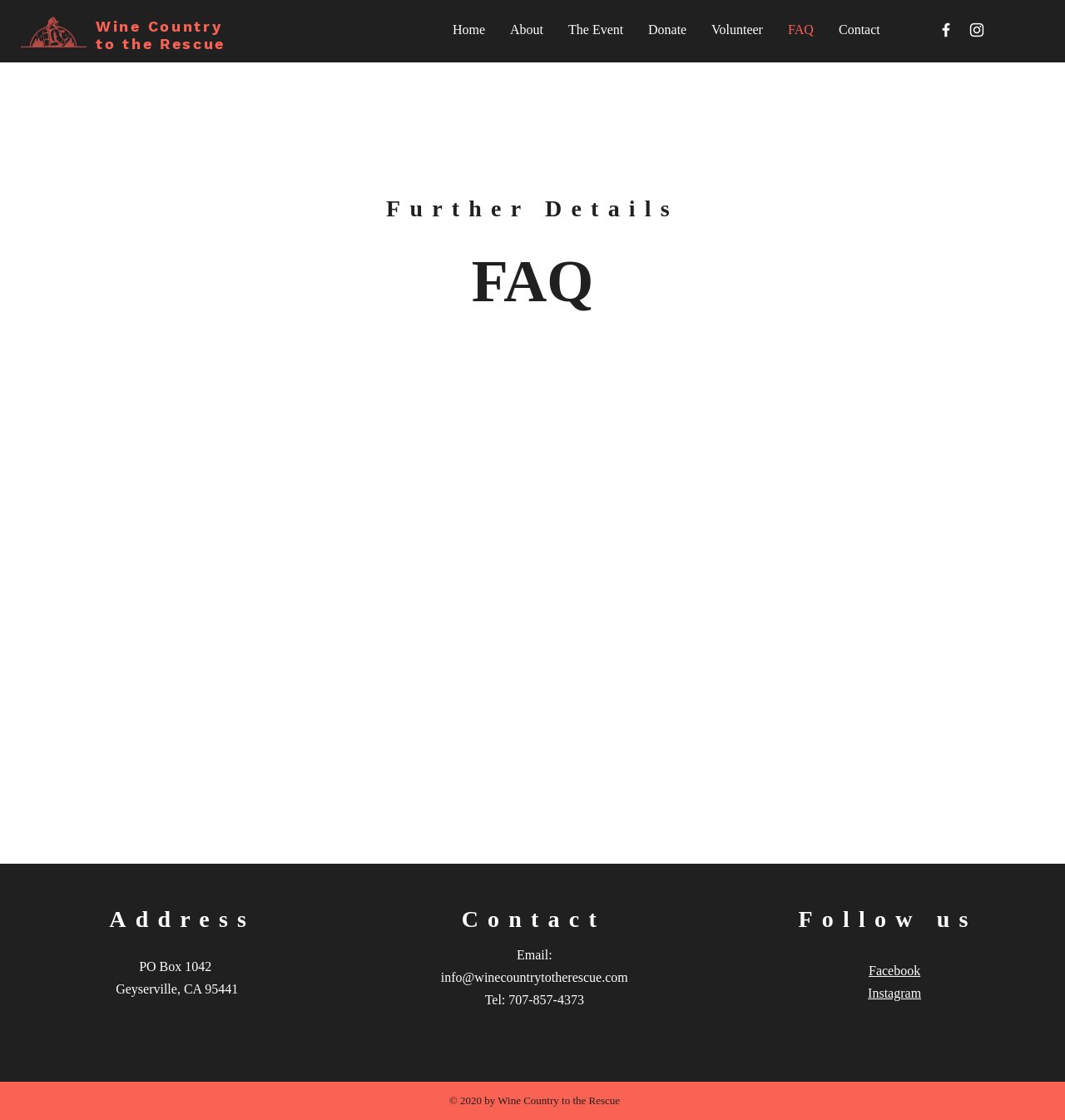Using the format (top-left x, top-left y, bottom-right x, bottom-right y), and given the element description, identify the bounding box coordinates within the screenshot: FAQ

[0.728, 0.01, 0.776, 0.043]